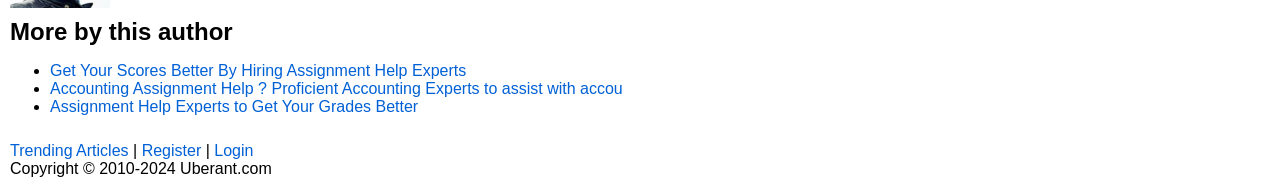Please provide the bounding box coordinates in the format (top-left x, top-left y, bottom-right x, bottom-right y). Remember, all values are floating point numbers between 0 and 1. What is the bounding box coordinate of the region described as: About Us

None